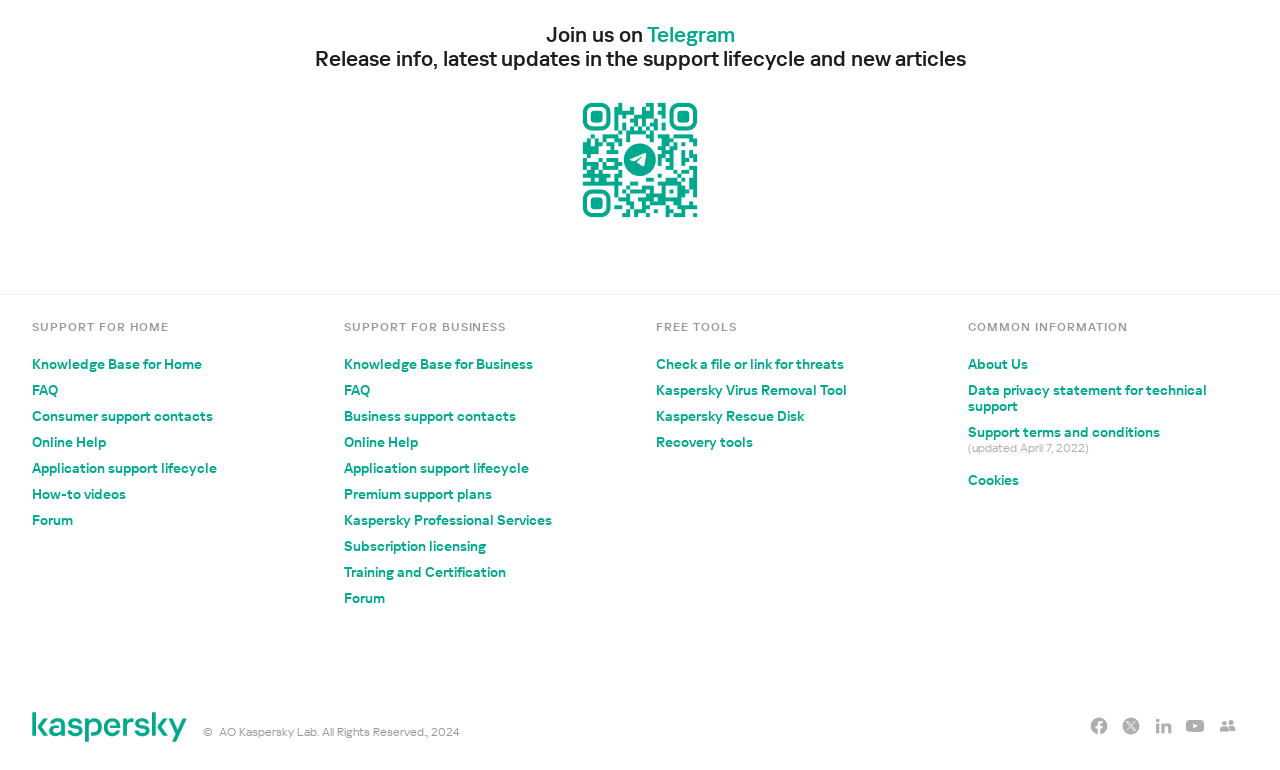Locate the bounding box coordinates of the item that should be clicked to fulfill the instruction: "Check a file or link for threats".

[0.513, 0.463, 0.66, 0.483]